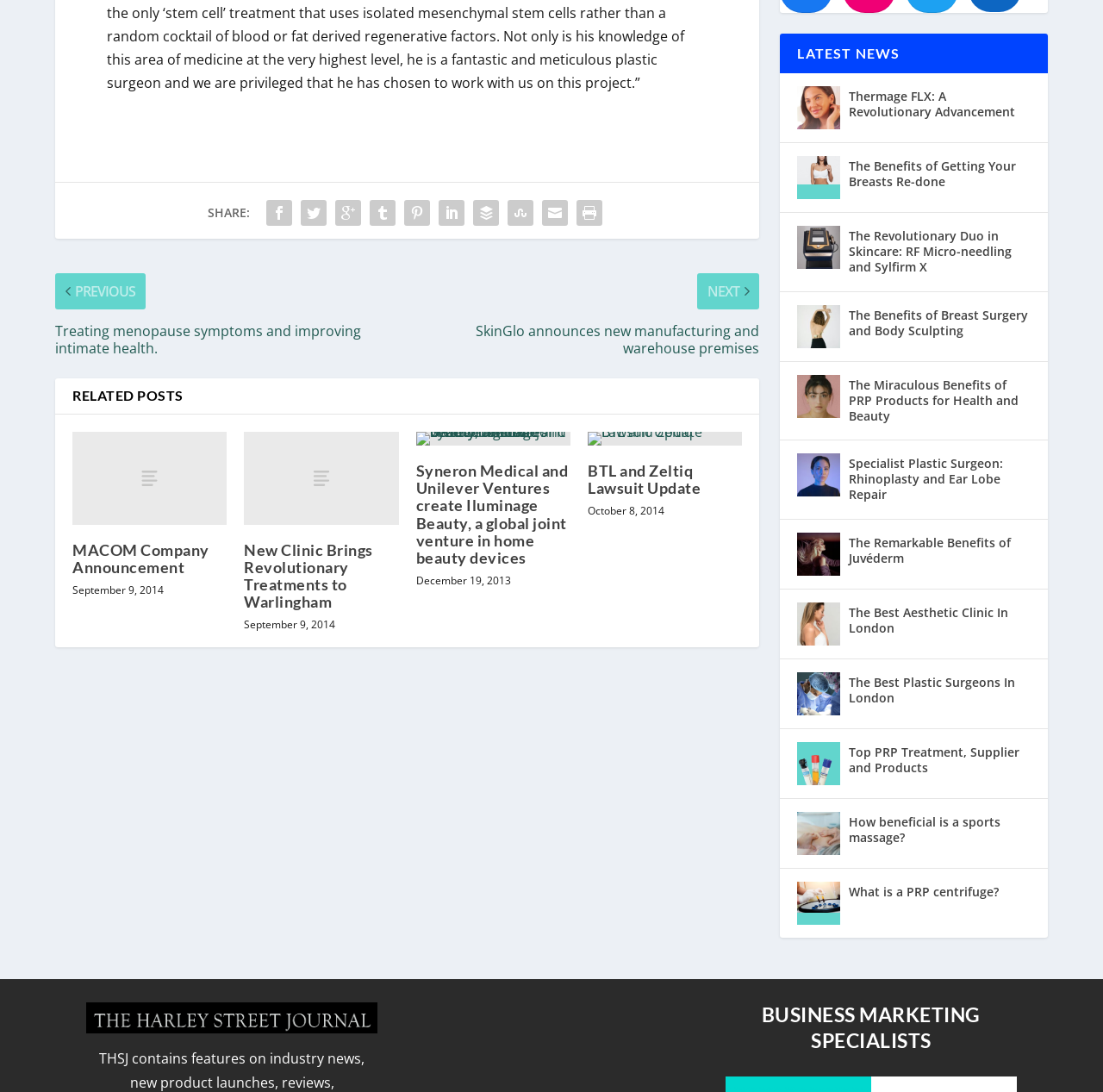Please identify the bounding box coordinates for the region that you need to click to follow this instruction: "Check the BUSINESS MARKETING SPECIALISTS section".

[0.657, 0.918, 0.922, 0.973]